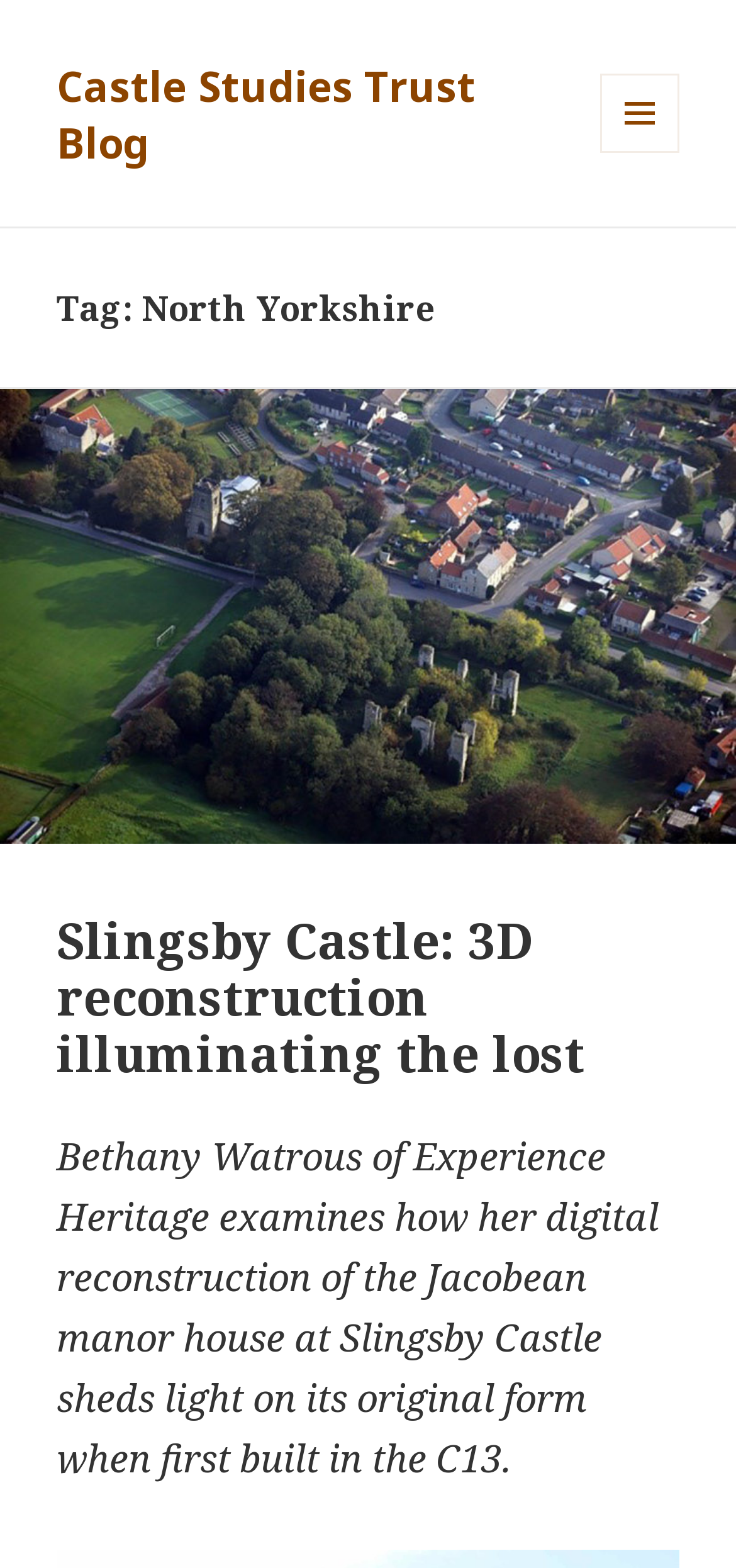Identify and provide the text of the main header on the webpage.

Tag: North Yorkshire